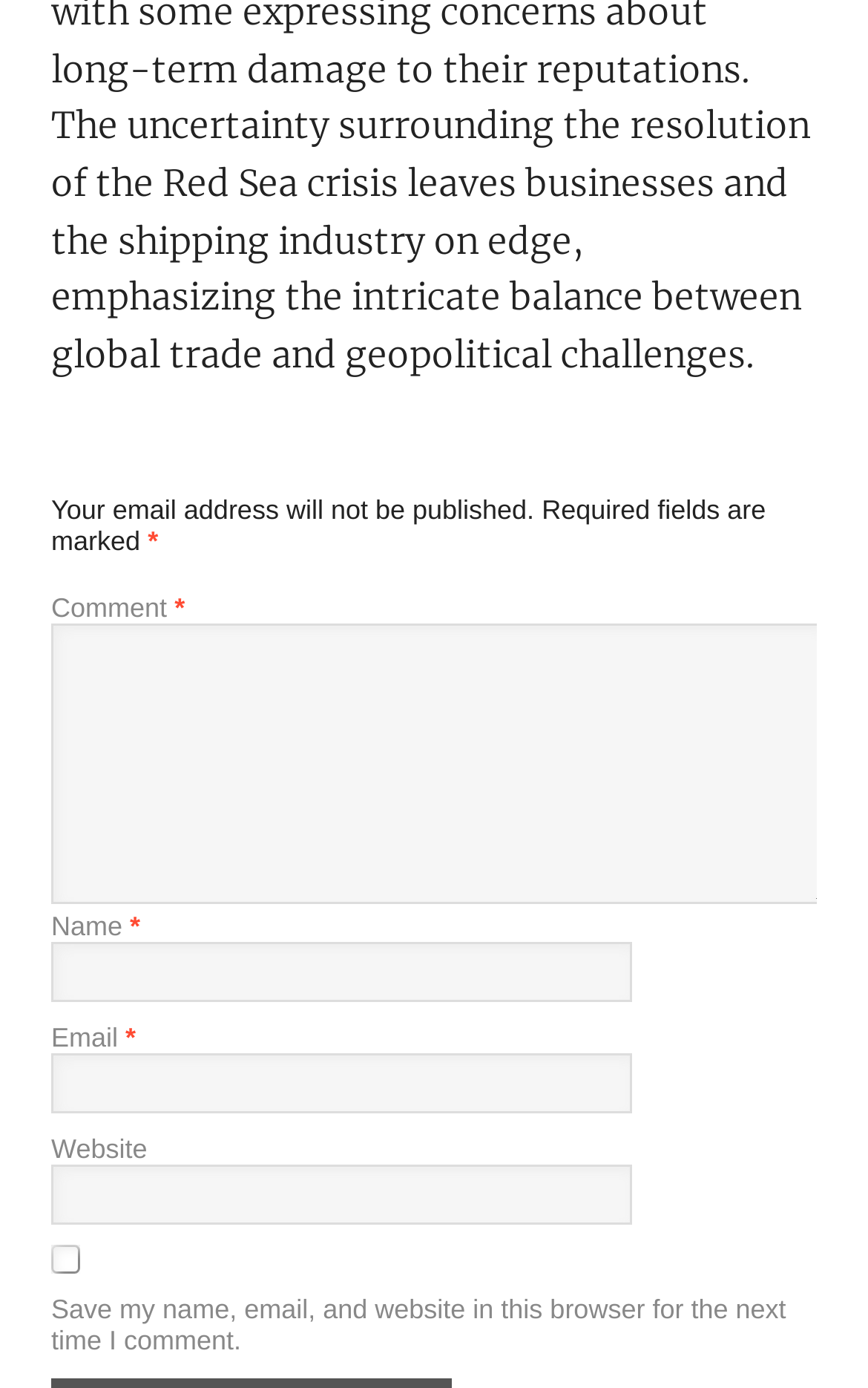Please find the bounding box coordinates (top-left x, top-left y, bottom-right x, bottom-right y) in the screenshot for the UI element described as follows: parent_node: Website name="url"

[0.059, 0.84, 0.728, 0.883]